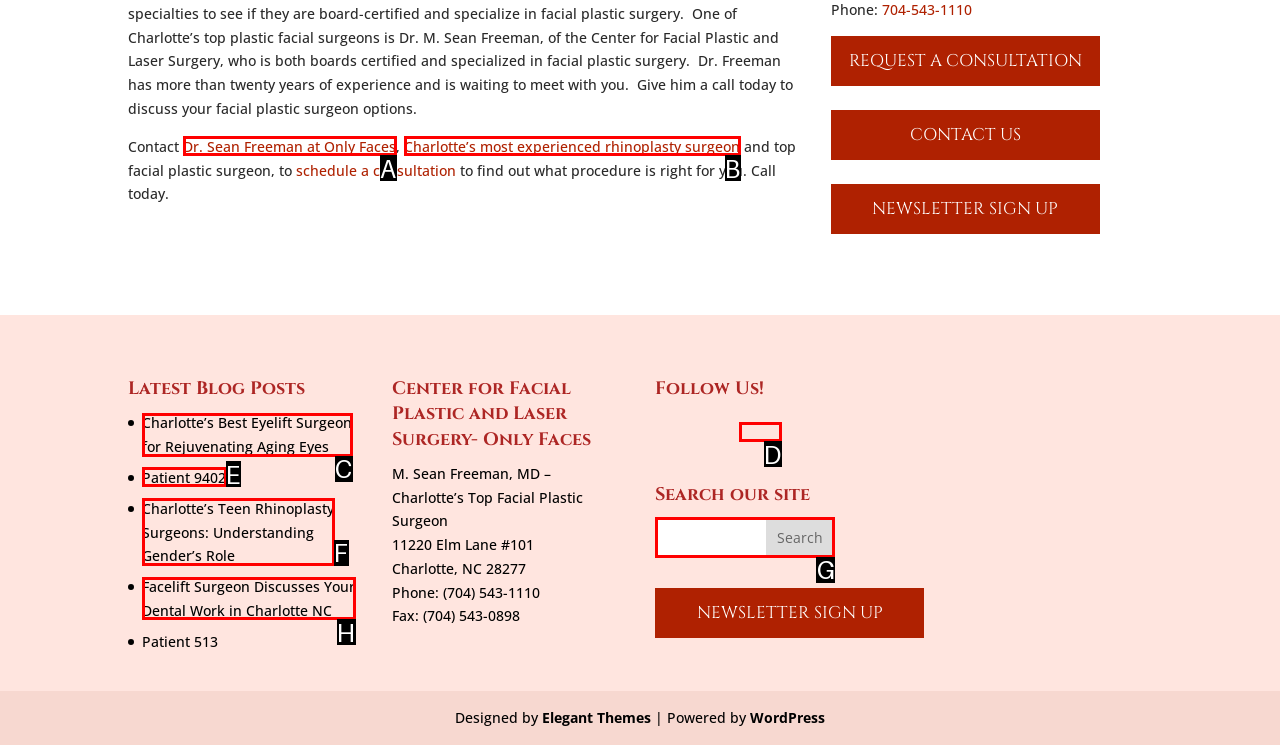Identify the HTML element I need to click to complete this task: Search our site Provide the option's letter from the available choices.

G